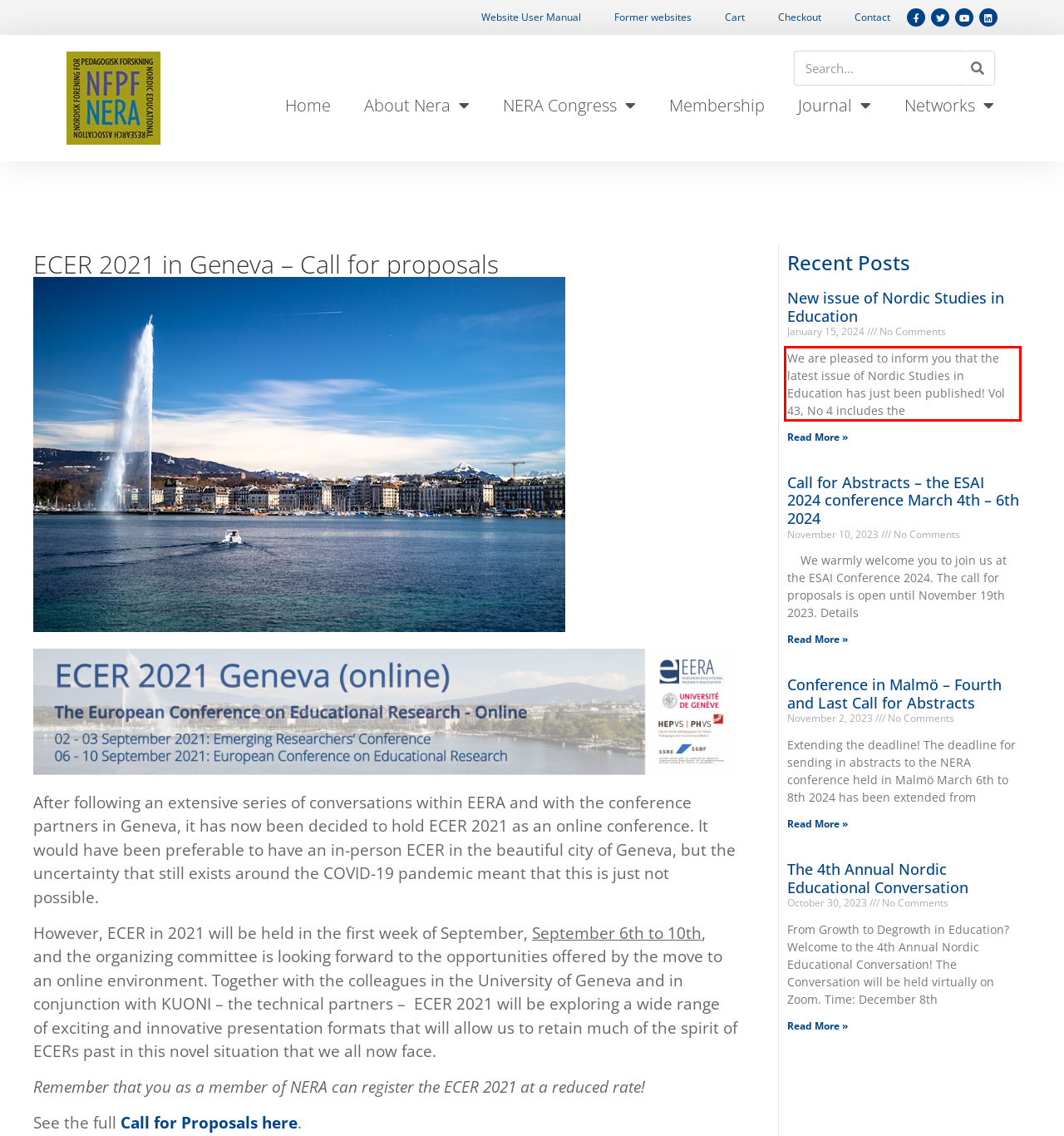Please identify and extract the text content from the UI element encased in a red bounding box on the provided webpage screenshot.

We are pleased to inform you that the latest issue of Nordic Studies in Education has just been published! Vol 43, No 4 includes the